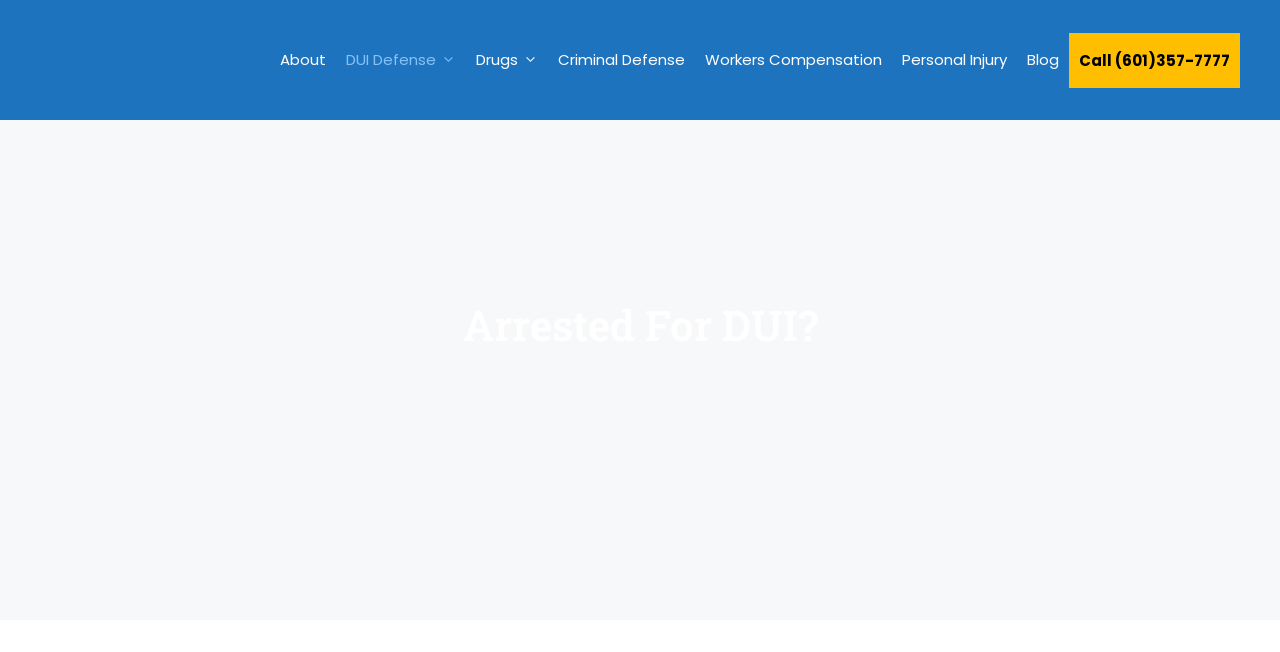Please specify the bounding box coordinates of the area that should be clicked to accomplish the following instruction: "Read the blog". The coordinates should consist of four float numbers between 0 and 1, i.e., [left, top, right, bottom].

[0.795, 0.031, 0.835, 0.153]